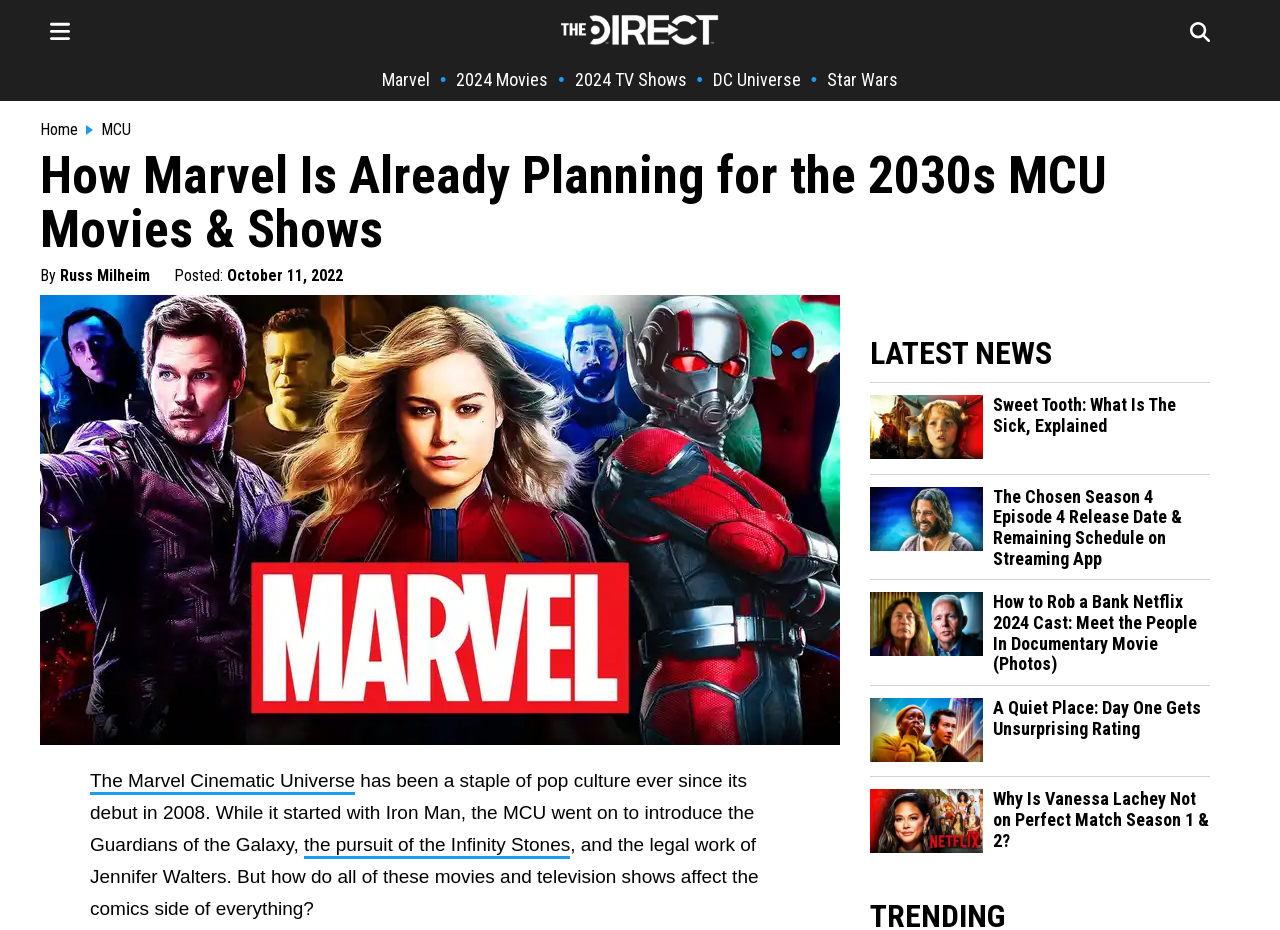Please determine the bounding box coordinates for the UI element described here. Use the format (top-left x, top-left y, bottom-right x, bottom-right y) with values bounded between 0 and 1: DC Universe

[0.557, 0.074, 0.626, 0.097]